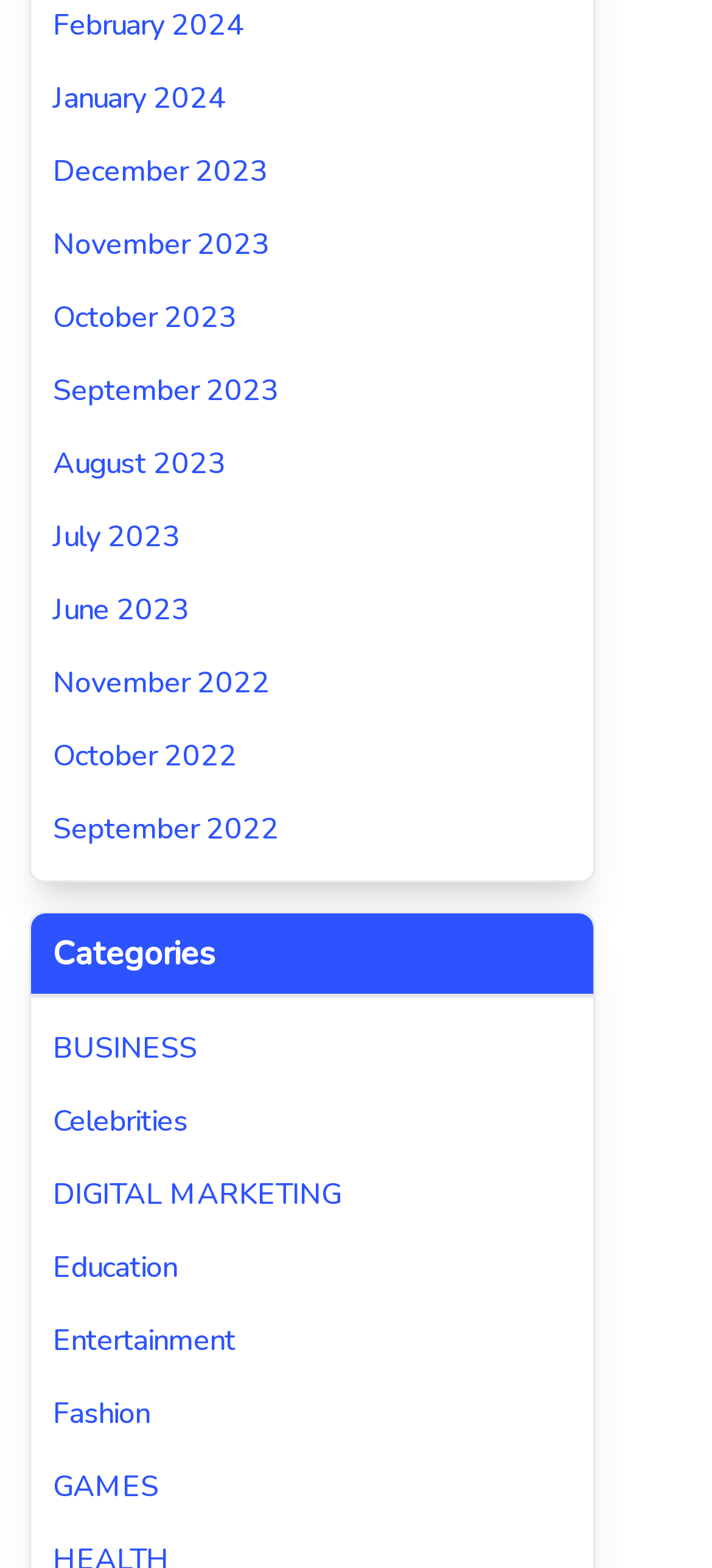What is the category located below 'DIGITAL MARKETING'?
Examine the screenshot and reply with a single word or phrase.

Education